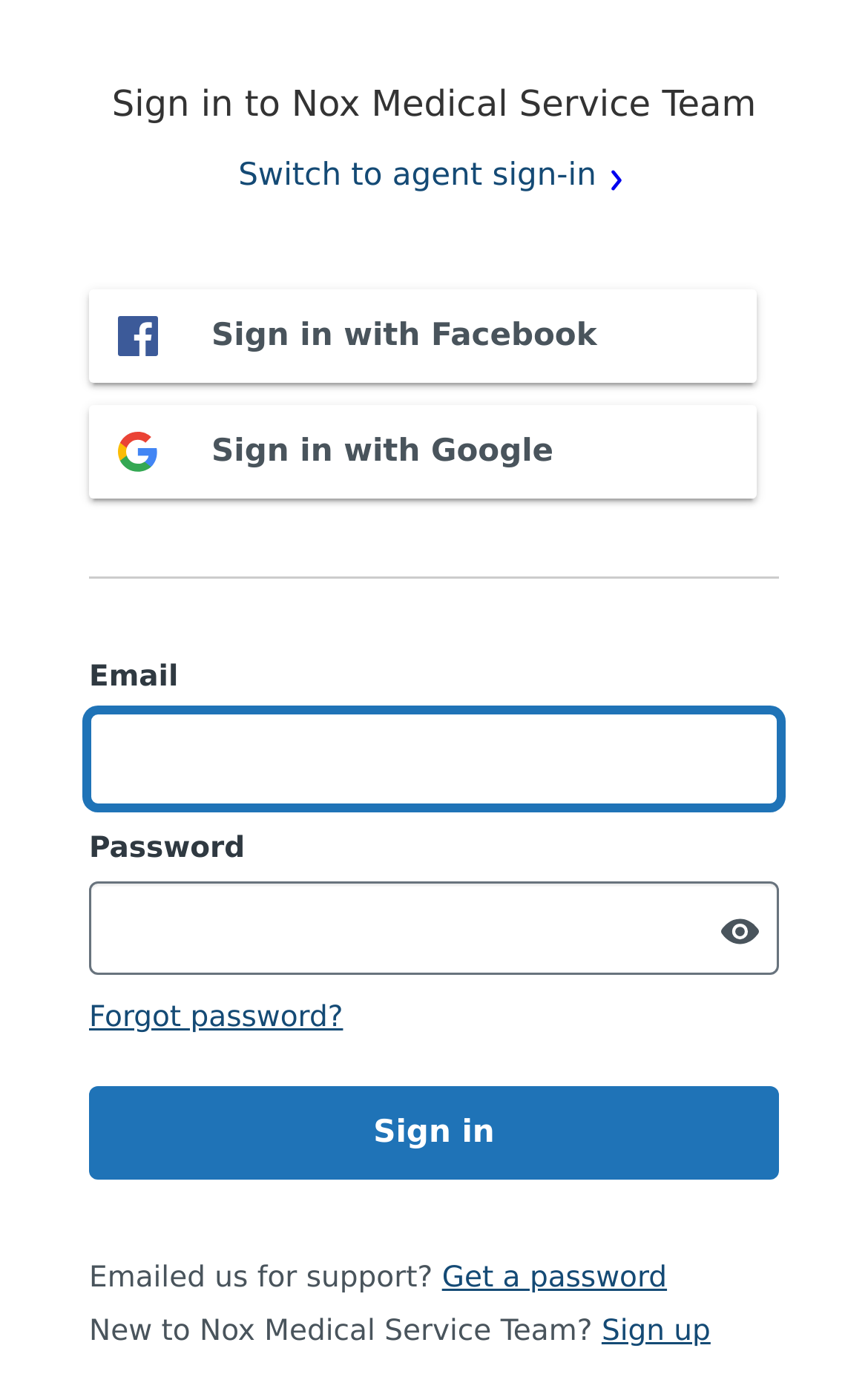What is required to sign in?
Using the image as a reference, give a one-word or short phrase answer.

Email and password